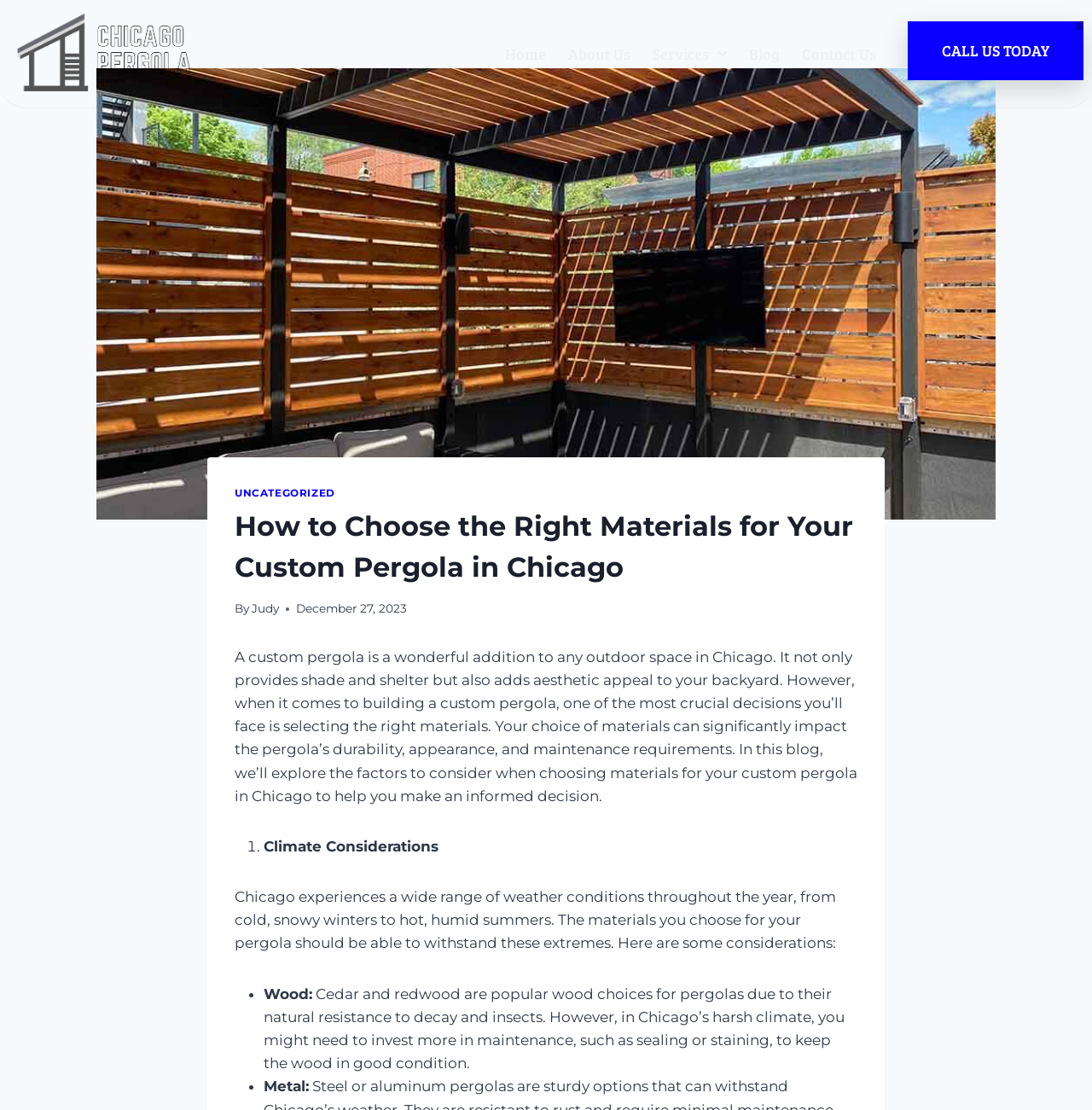What is the company name of the logo?
Refer to the image and give a detailed answer to the question.

The logo is located at the top left corner of the webpage, and it is a link with the text 'chicago pergola logo'. By clicking on this link, we can infer that the company name is Chicago Pergola Company.